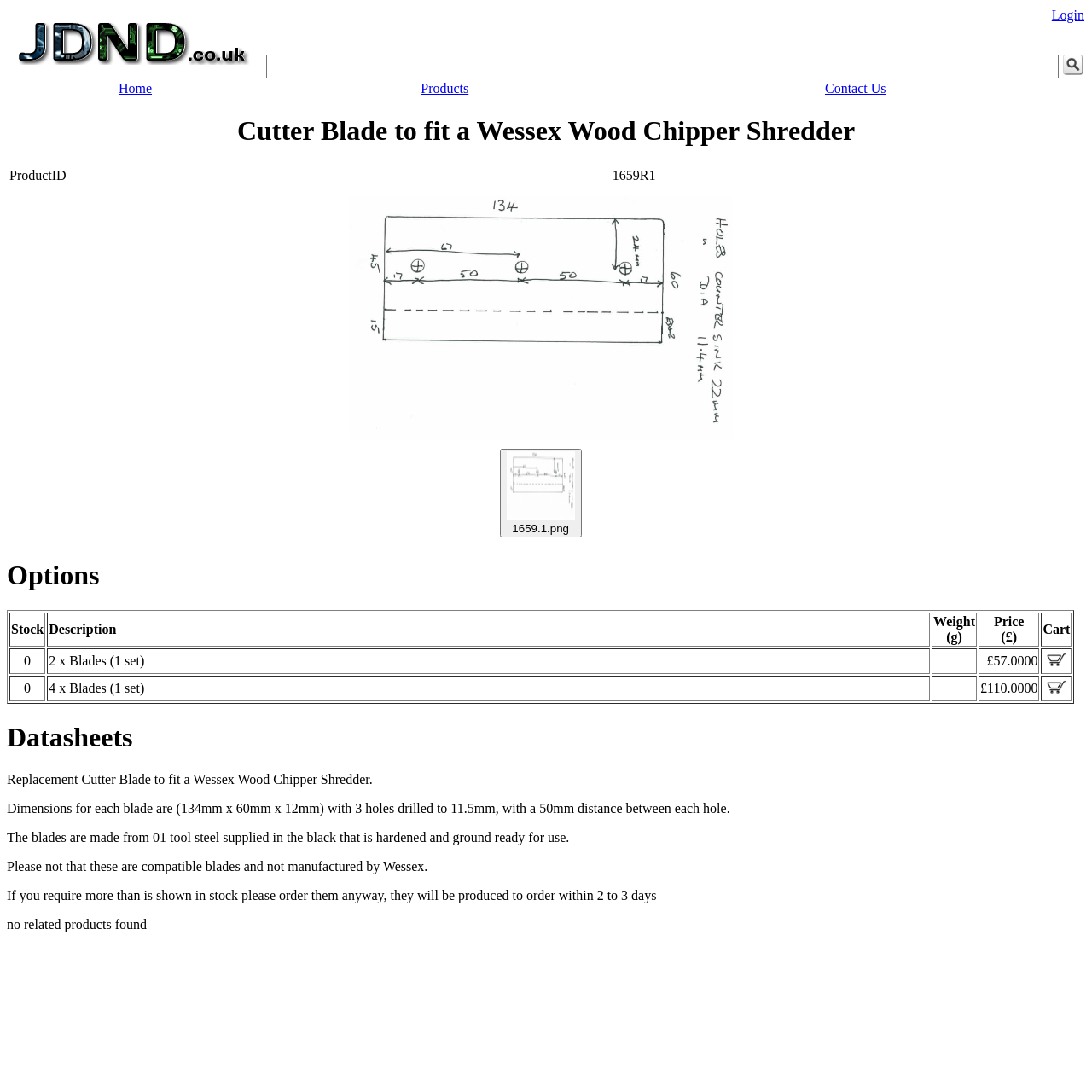Please specify the bounding box coordinates of the clickable region to carry out the following instruction: "Click on the 'HOME' link". The coordinates should be four float numbers between 0 and 1, in the format [left, top, right, bottom].

None